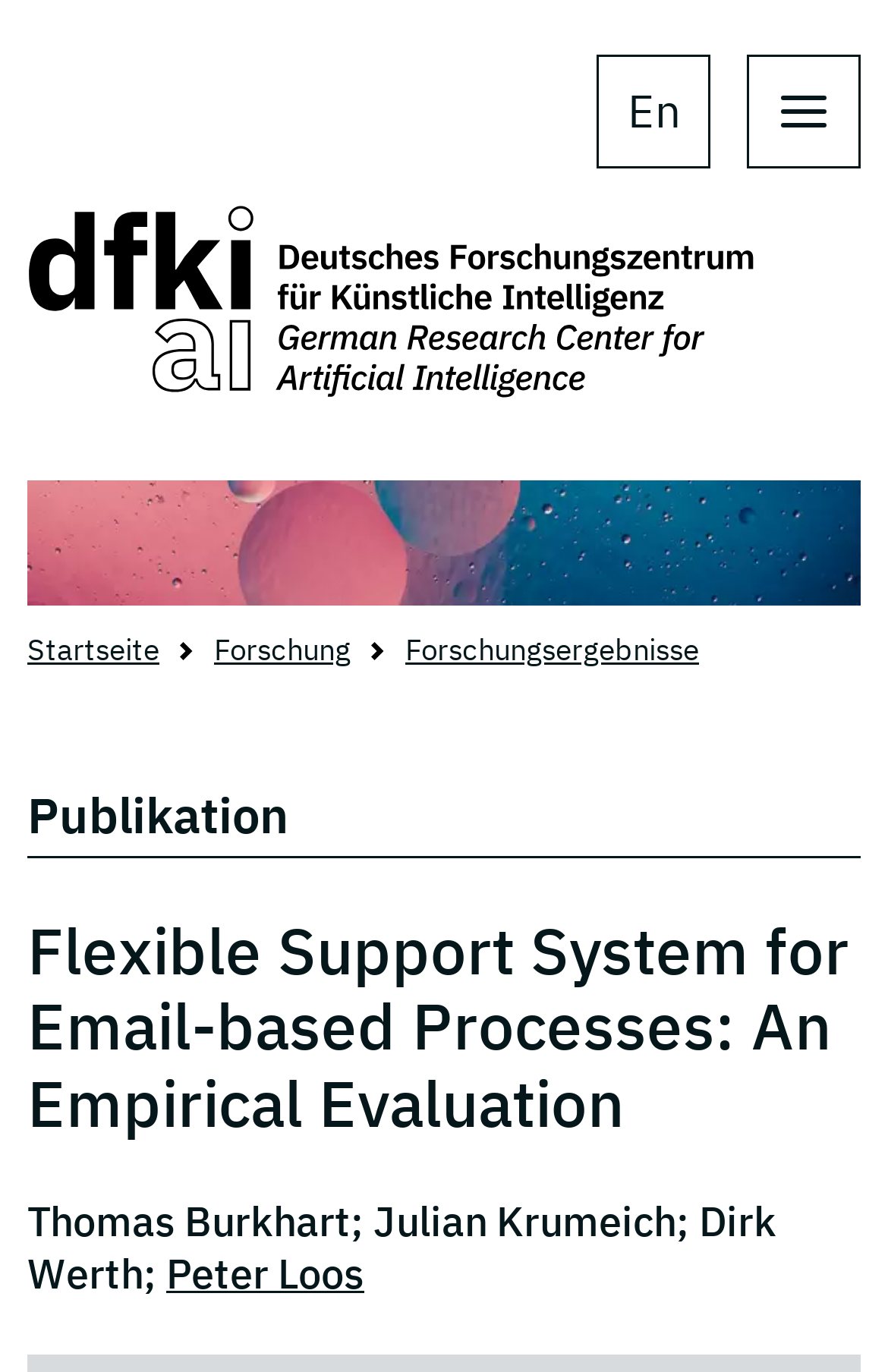Provide the text content of the webpage's main heading.

Flexible Support System for Email-based Processes: An Empirical Evaluation